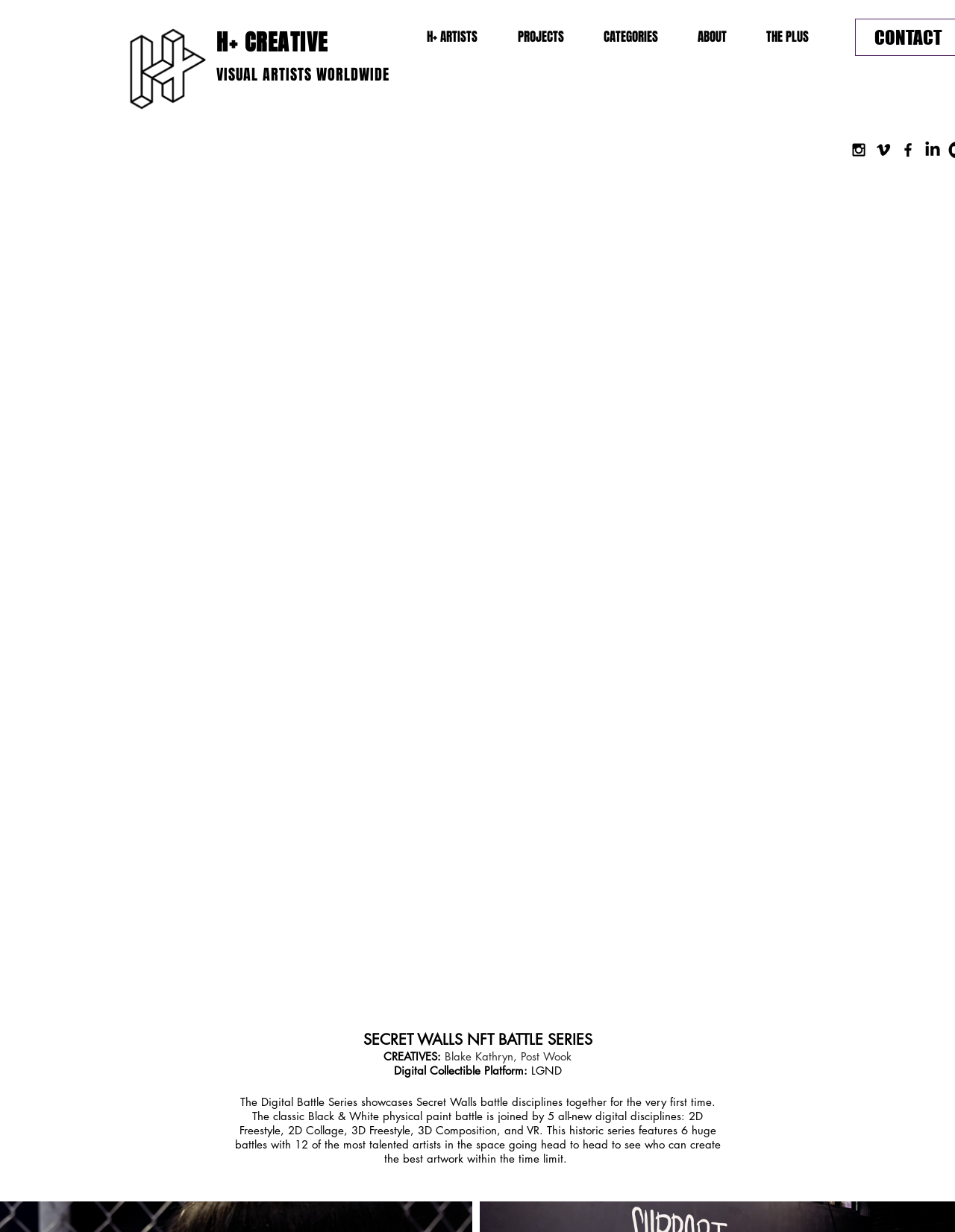Determine the bounding box coordinates in the format (top-left x, top-left y, bottom-right x, bottom-right y). Ensure all values are floating point numbers between 0 and 1. Identify the bounding box of the UI element described by: PROJECTS

[0.521, 0.015, 0.611, 0.045]